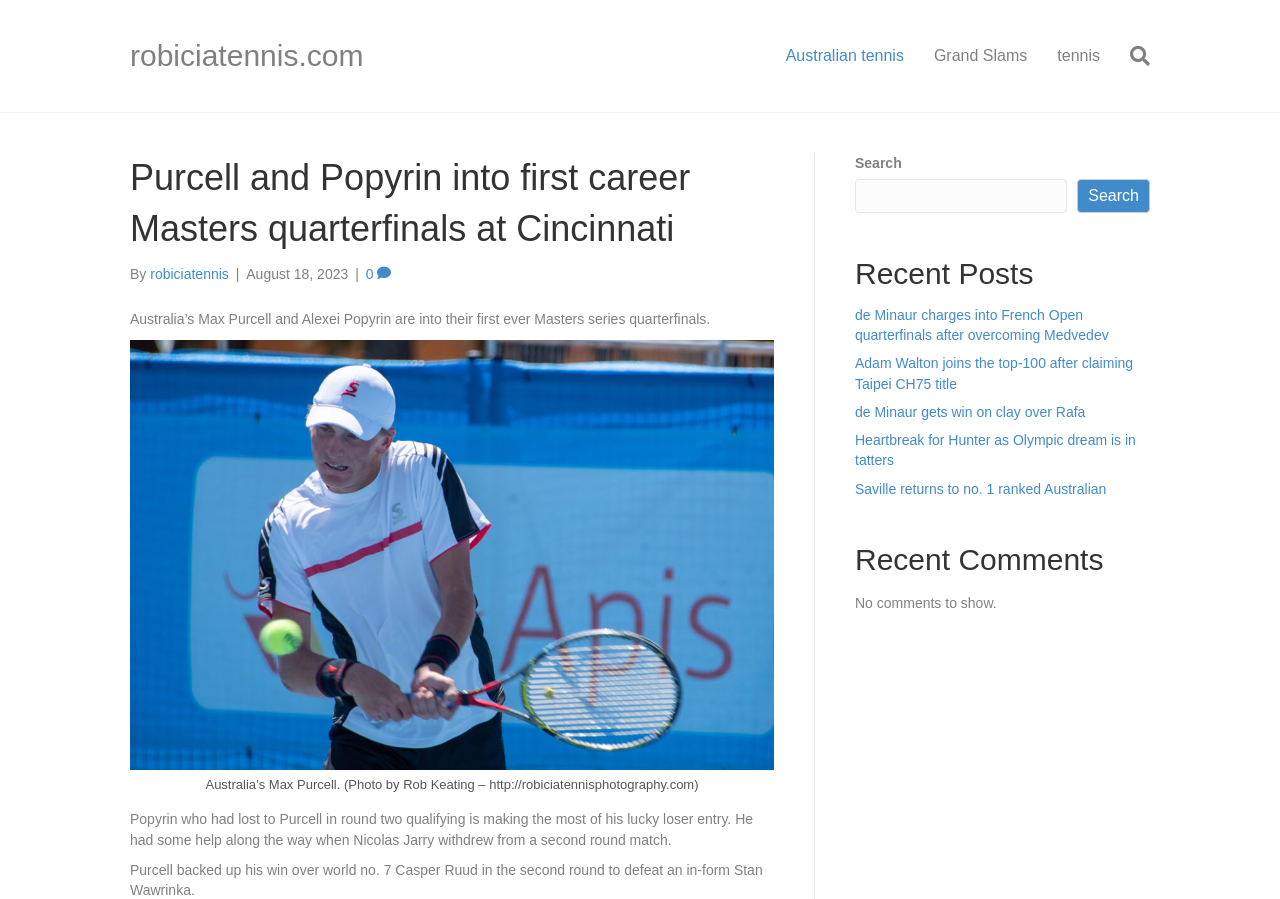Determine the bounding box coordinates of the clickable element to complete this instruction: "Read article about de Minaur charging into French Open quarterfinals". Provide the coordinates in the format of four float numbers between 0 and 1, [left, top, right, bottom].

[0.668, 0.341, 0.866, 0.382]